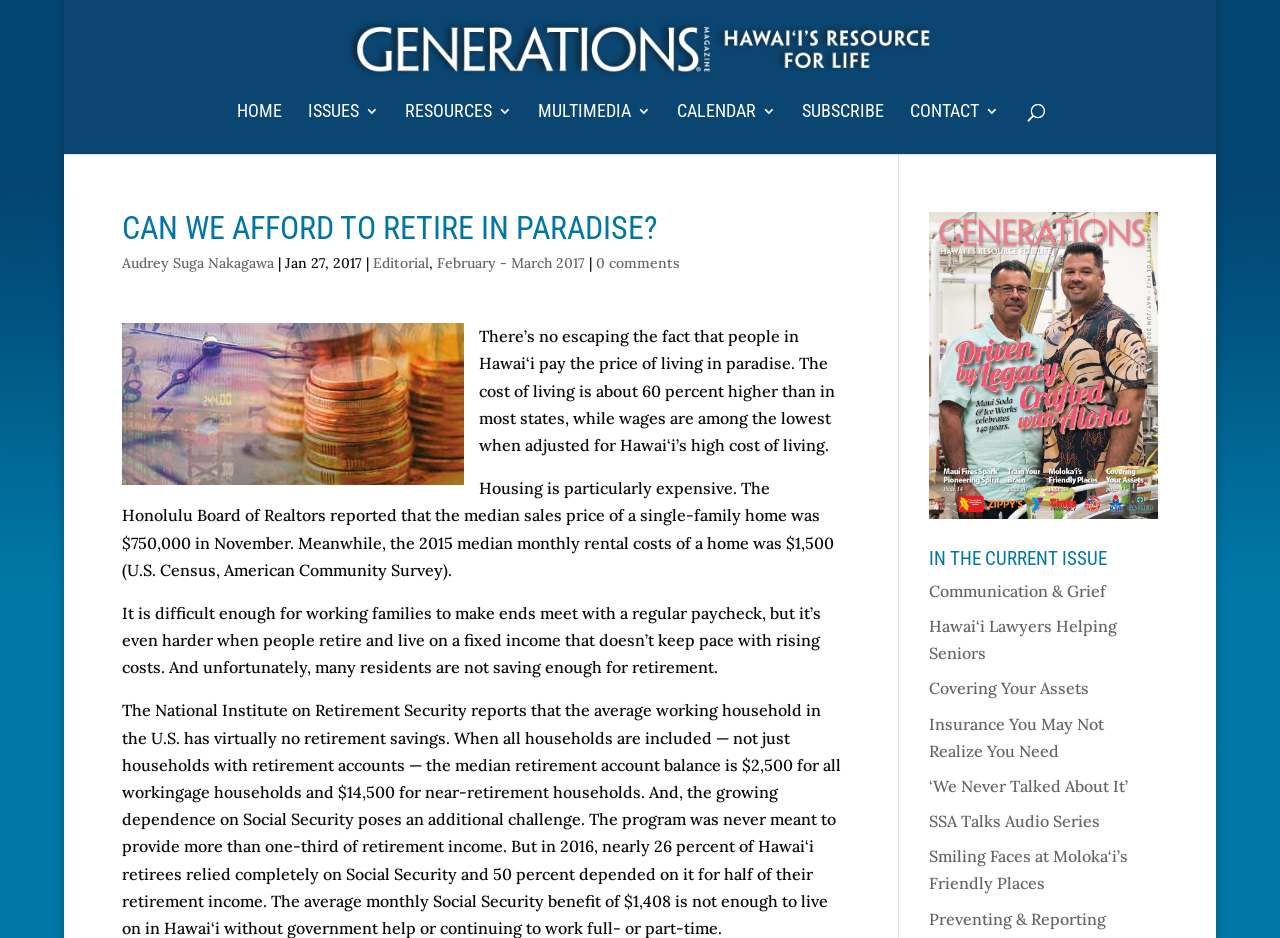Bounding box coordinates are specified in the format (top-left x, top-left y, bottom-right x, bottom-right y). All values are floating point numbers bounded between 0 and 1. Please provide the bounding box coordinate of the region this sentence describes: February - March 2017

[0.341, 0.271, 0.457, 0.29]